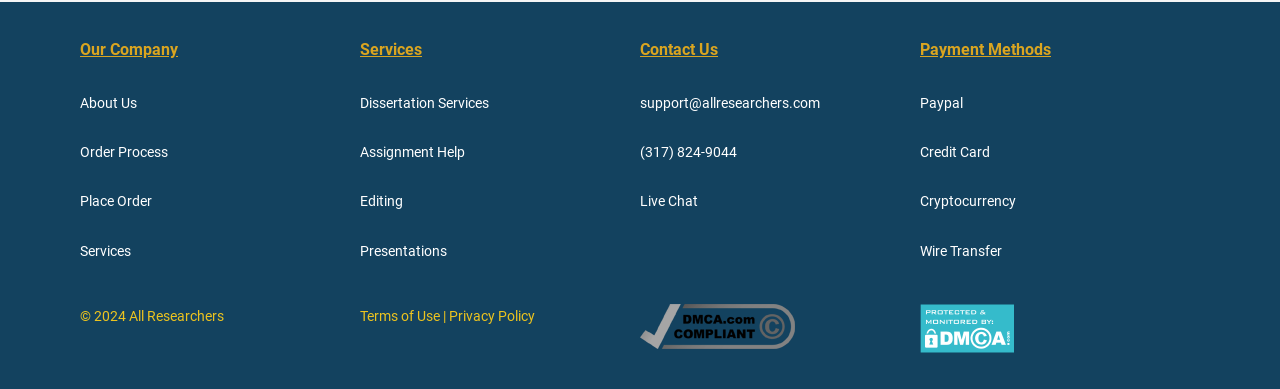Determine the bounding box coordinates of the clickable region to follow the instruction: "Click on Place Order".

[0.062, 0.497, 0.119, 0.538]